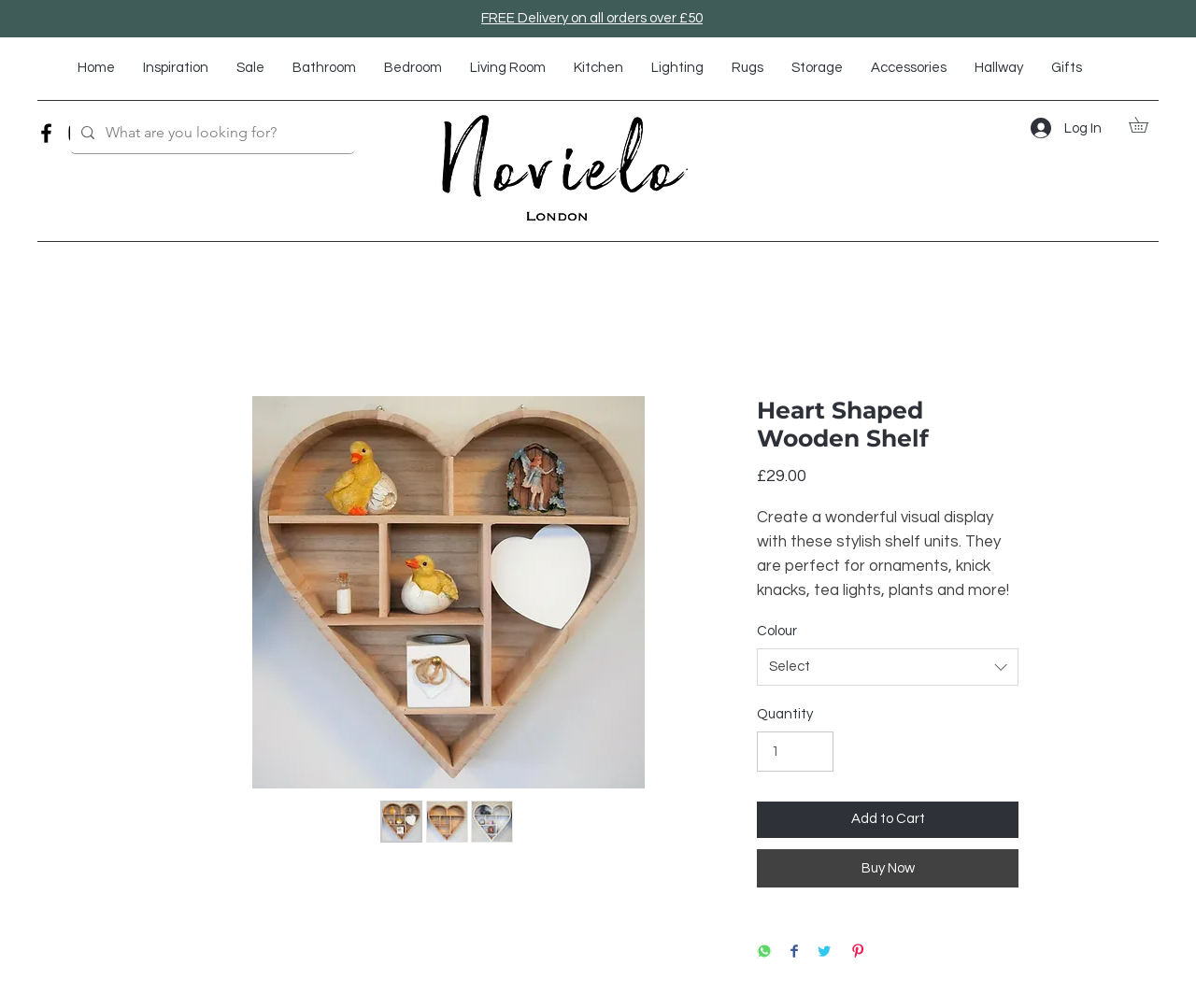Could you identify the text that serves as the heading for this webpage?

Heart Shaped Wooden Shelf